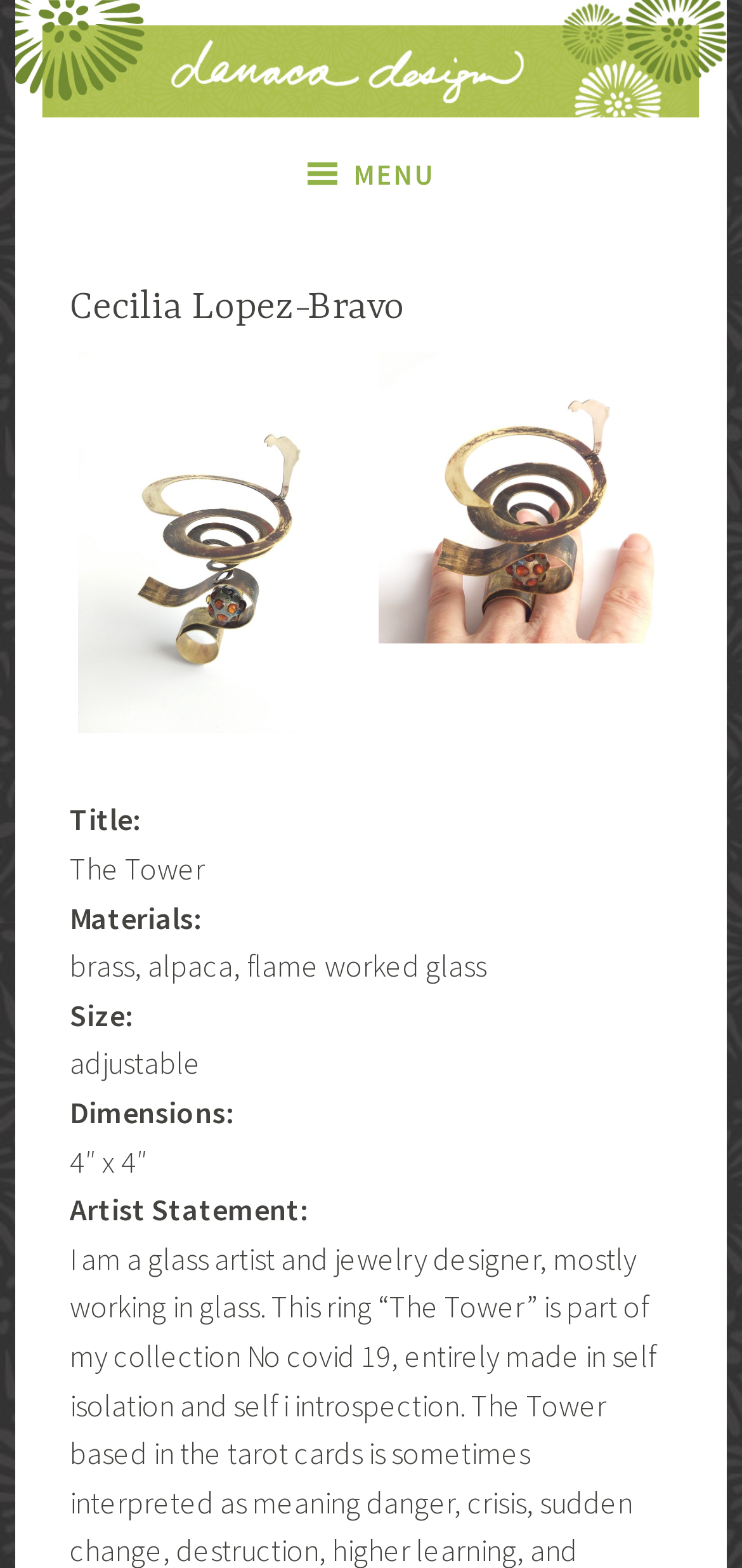What materials are used in the artwork?
Provide a well-explained and detailed answer to the question.

The materials used in the artwork are listed in the StaticText 'brass, alpaca, flame worked glass' which is located below the 'Materials:' label.